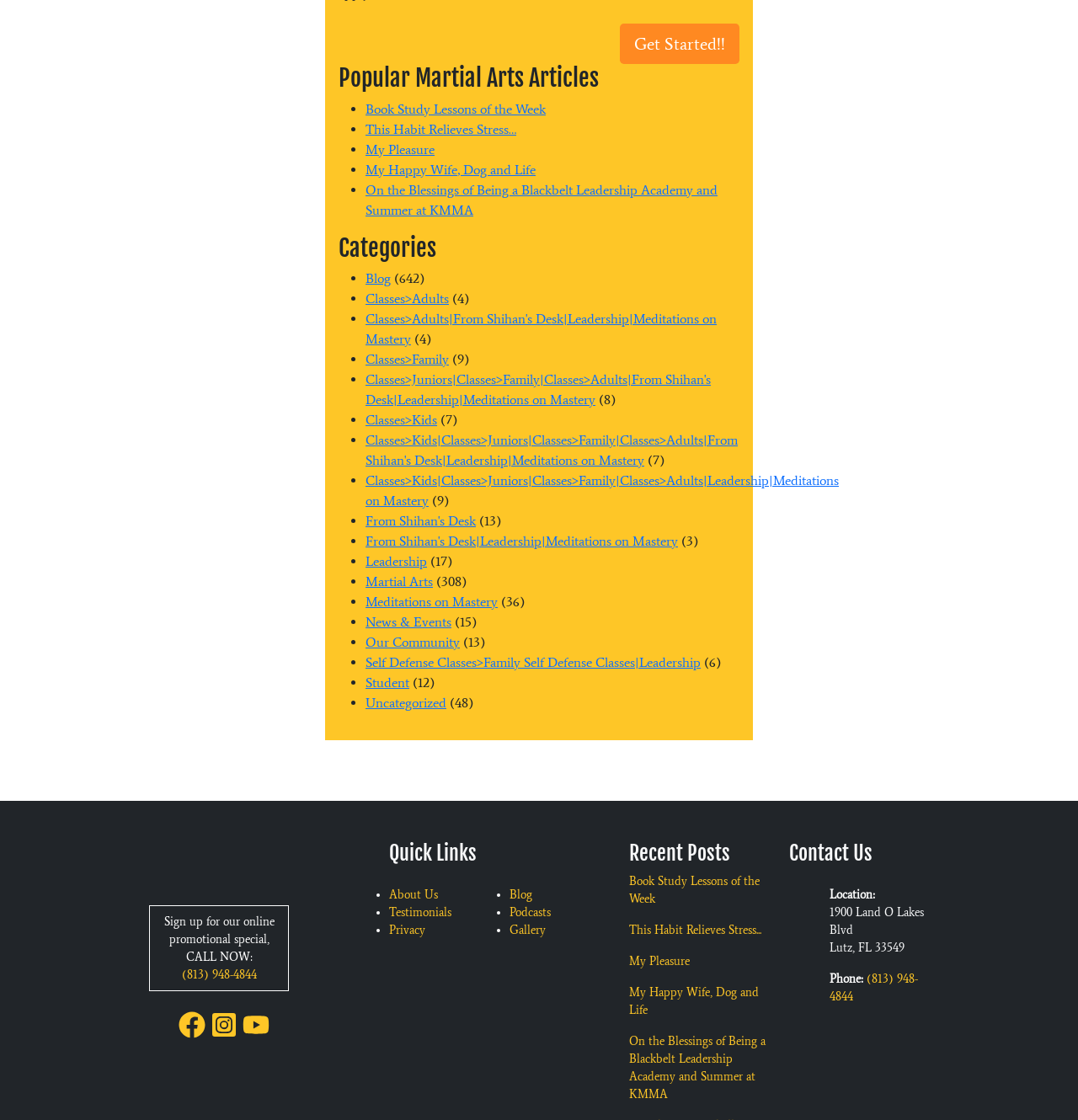What is the phone number to call for more information?
Please provide a comprehensive answer to the question based on the webpage screenshot.

The phone number is displayed on the webpage, along with the text 'CALL NOW:', suggesting that it is the phone number to call for more information about the martial arts program or classes.